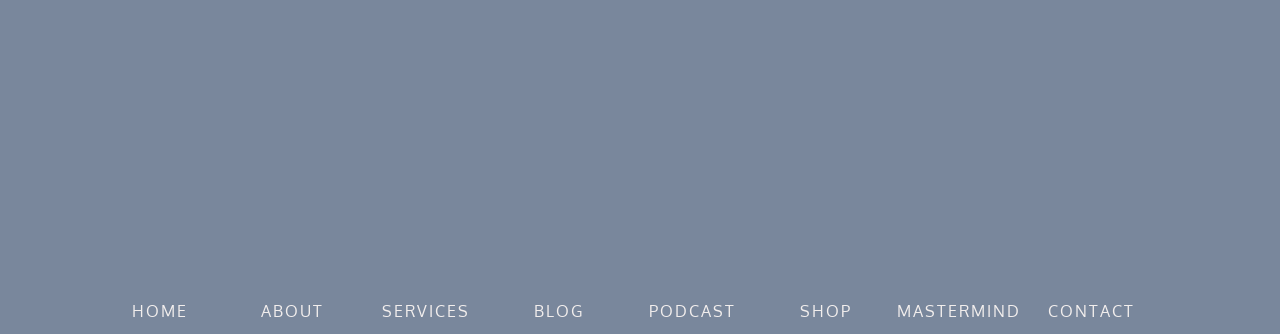Determine the bounding box coordinates of the UI element that matches the following description: "Mastermind". The coordinates should be four float numbers between 0 and 1 in the format [left, top, right, bottom].

[0.698, 0.898, 0.8, 0.955]